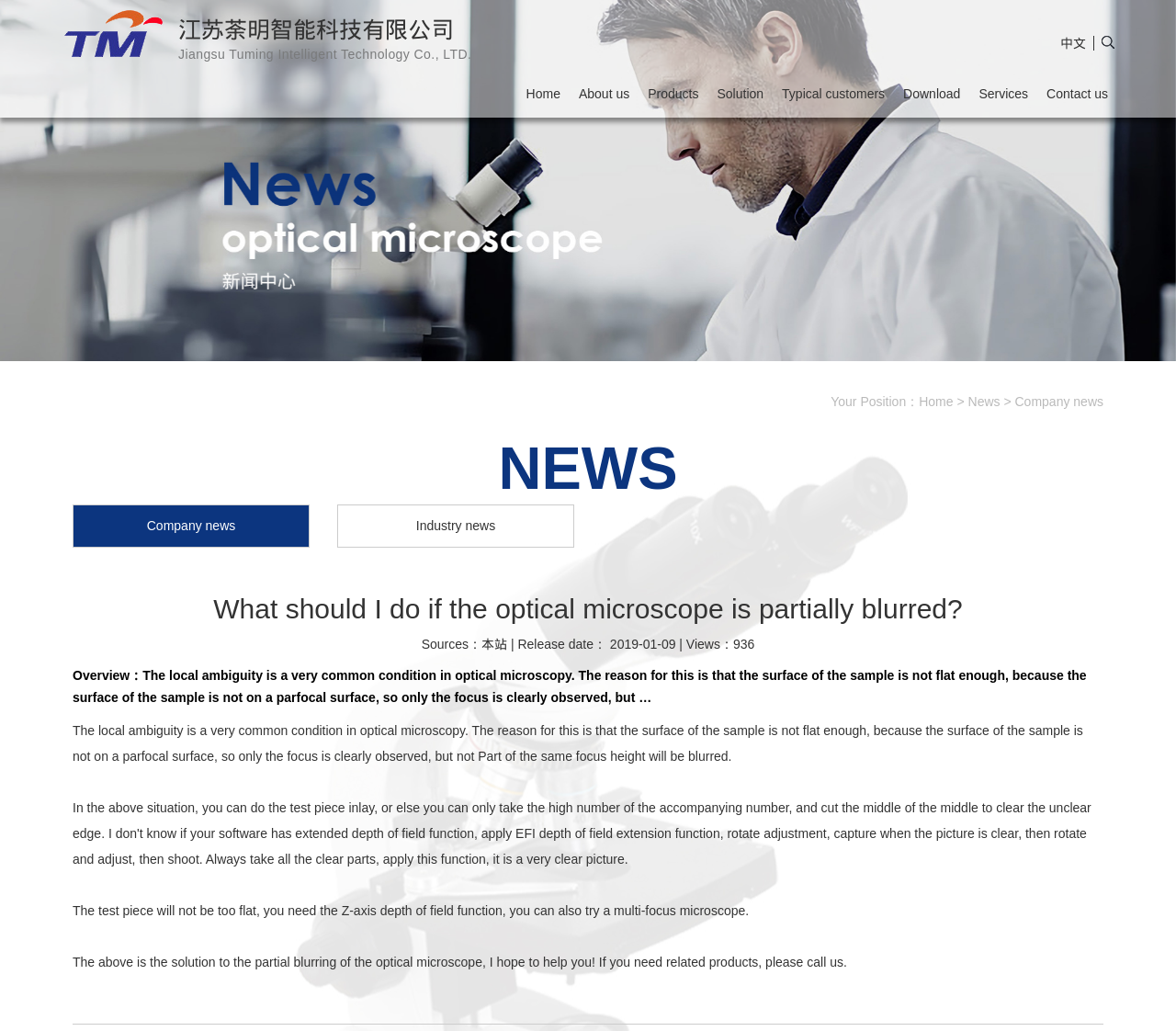What is the topic of the current news article?
Please give a detailed and elaborate answer to the question.

The topic of the current news article can be determined by reading the heading 'What should I do if the optical microscope is partially blurred?' and the overview text that follows, which discusses the issue of partial blurring in optical microscopy.